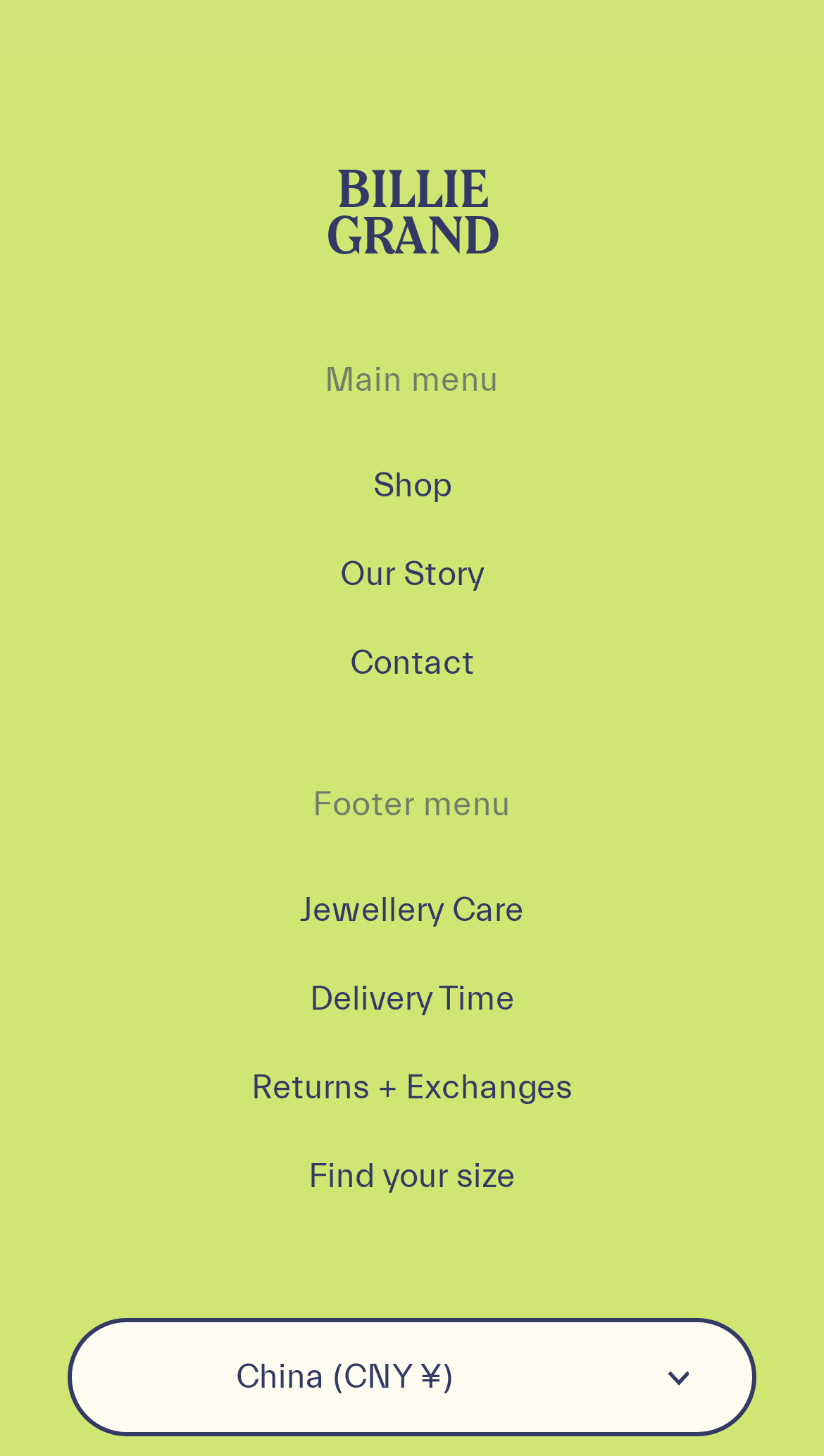How many links are there in the footer menu?
Give a single word or phrase as your answer by examining the image.

4